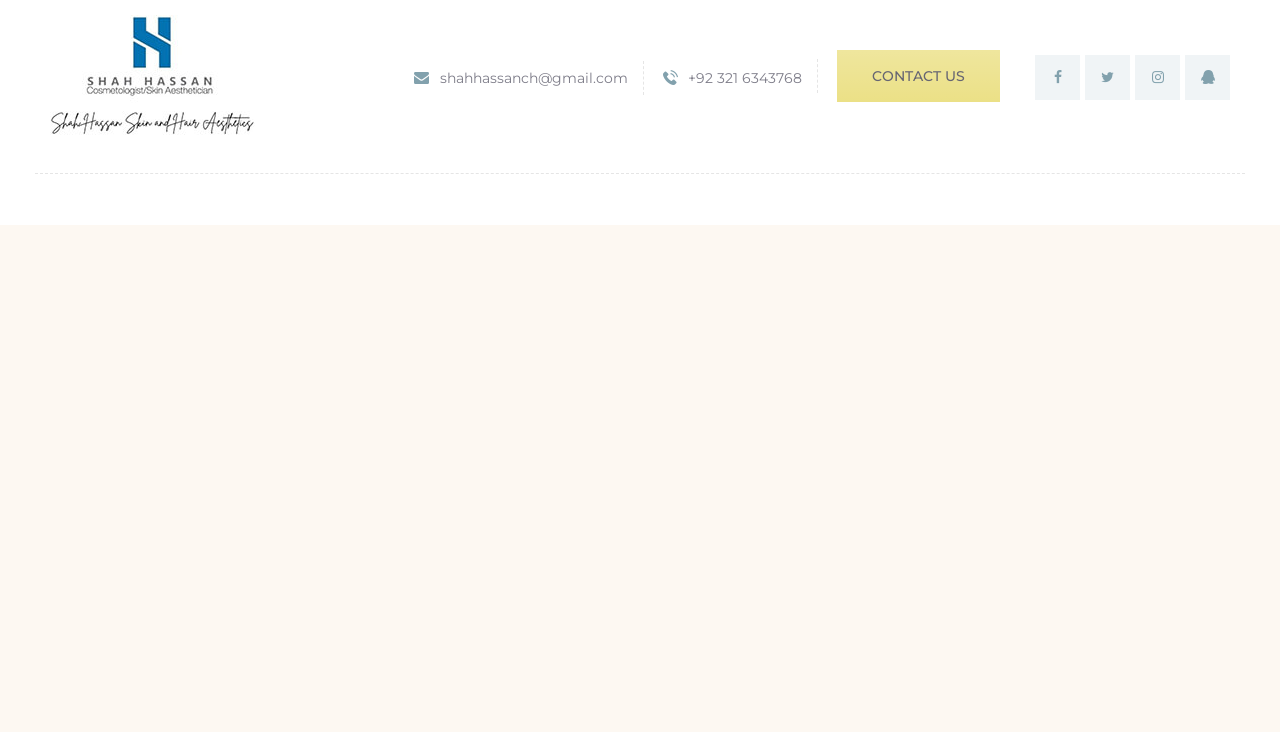Bounding box coordinates are specified in the format (top-left x, top-left y, bottom-right x, bottom-right y). All values are floating point numbers bounded between 0 and 1. Please provide the bounding box coordinate of the region this sentence describes: Services

[0.371, 0.096, 0.629, 0.143]